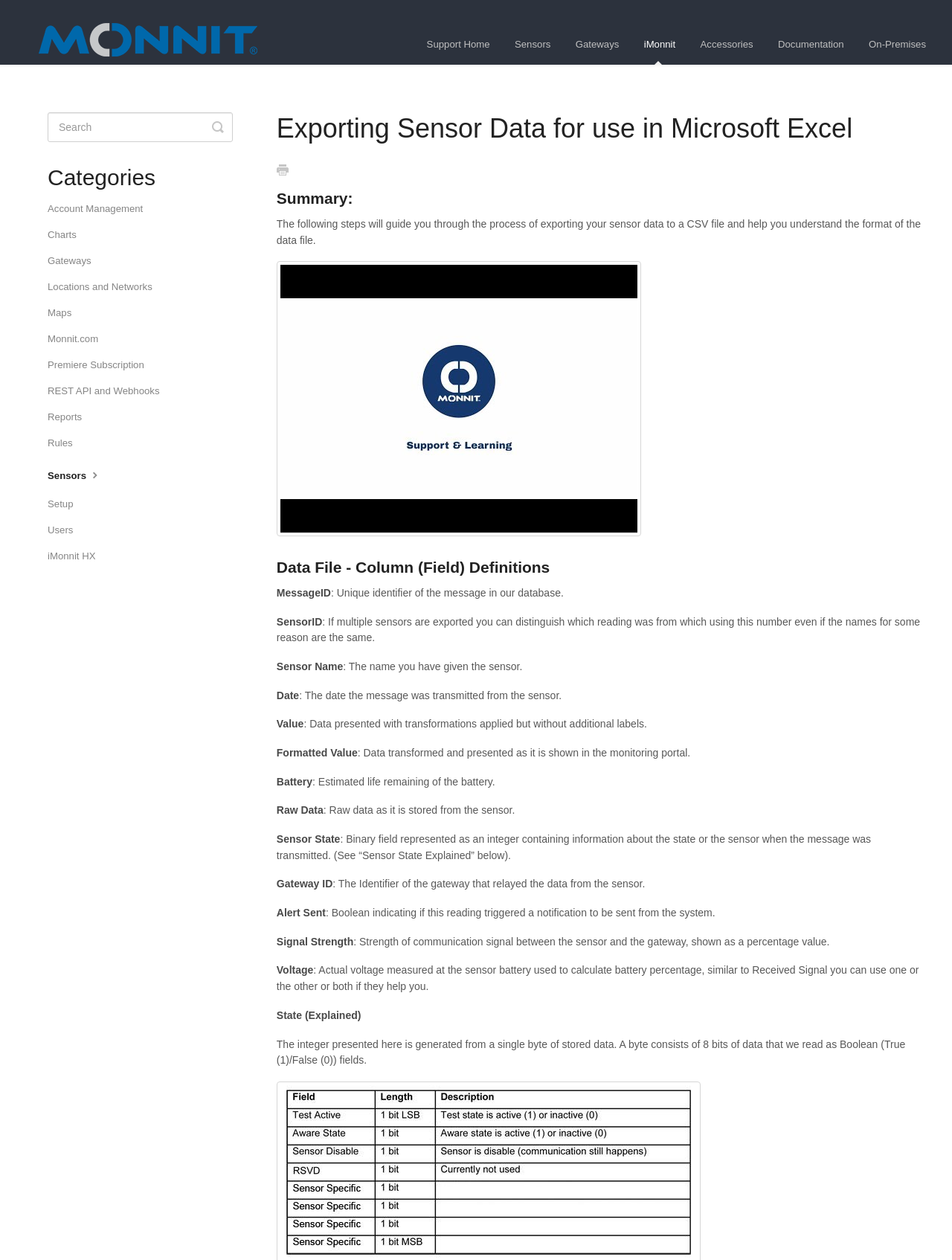What is the 'Formatted Value' column in the CSV file?
Answer briefly with a single word or phrase based on the image.

Data transformed and presented as shown in monitoring portal